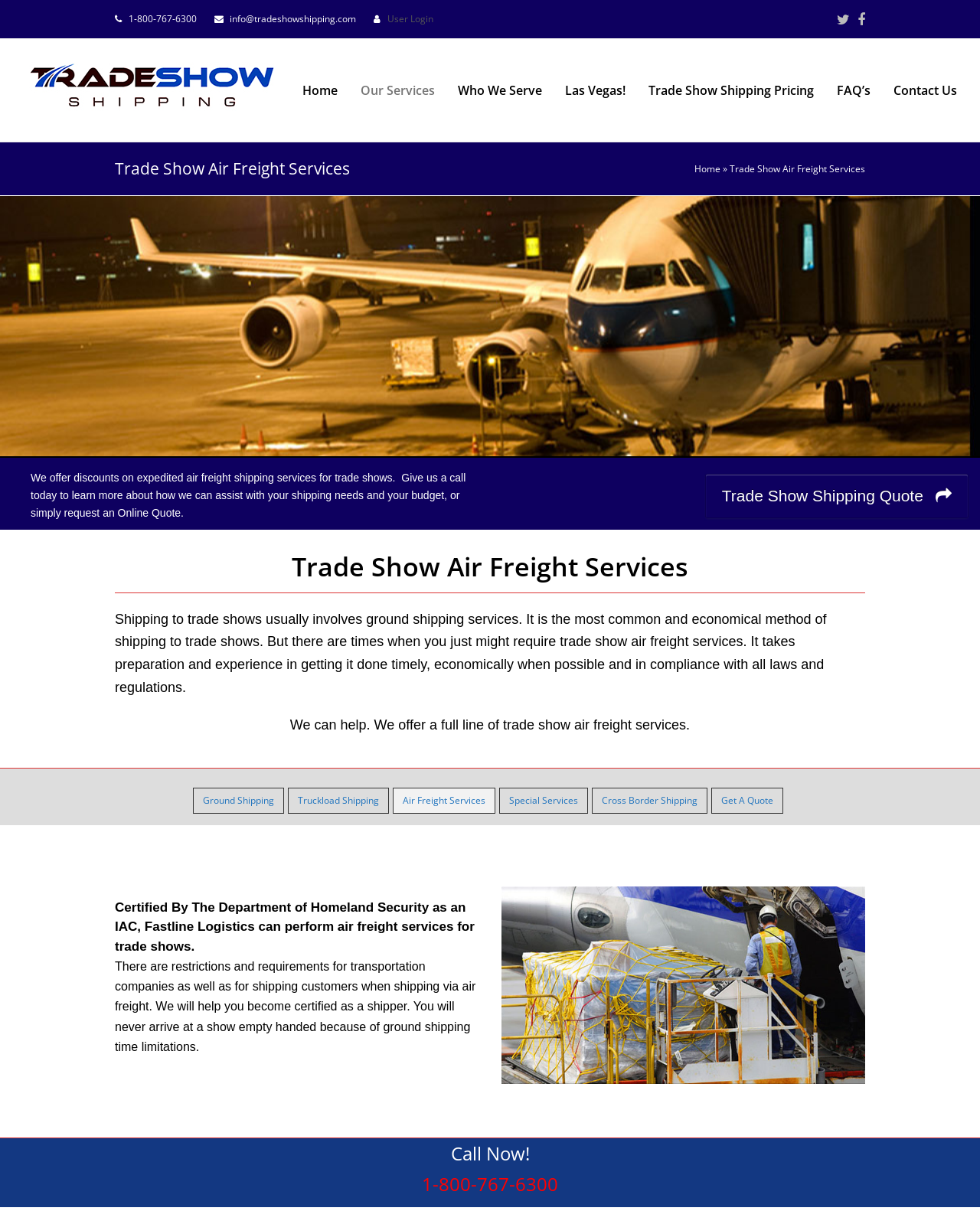Specify the bounding box coordinates of the area to click in order to follow the given instruction: "Learn more about air freight services."

[0.401, 0.644, 0.505, 0.665]